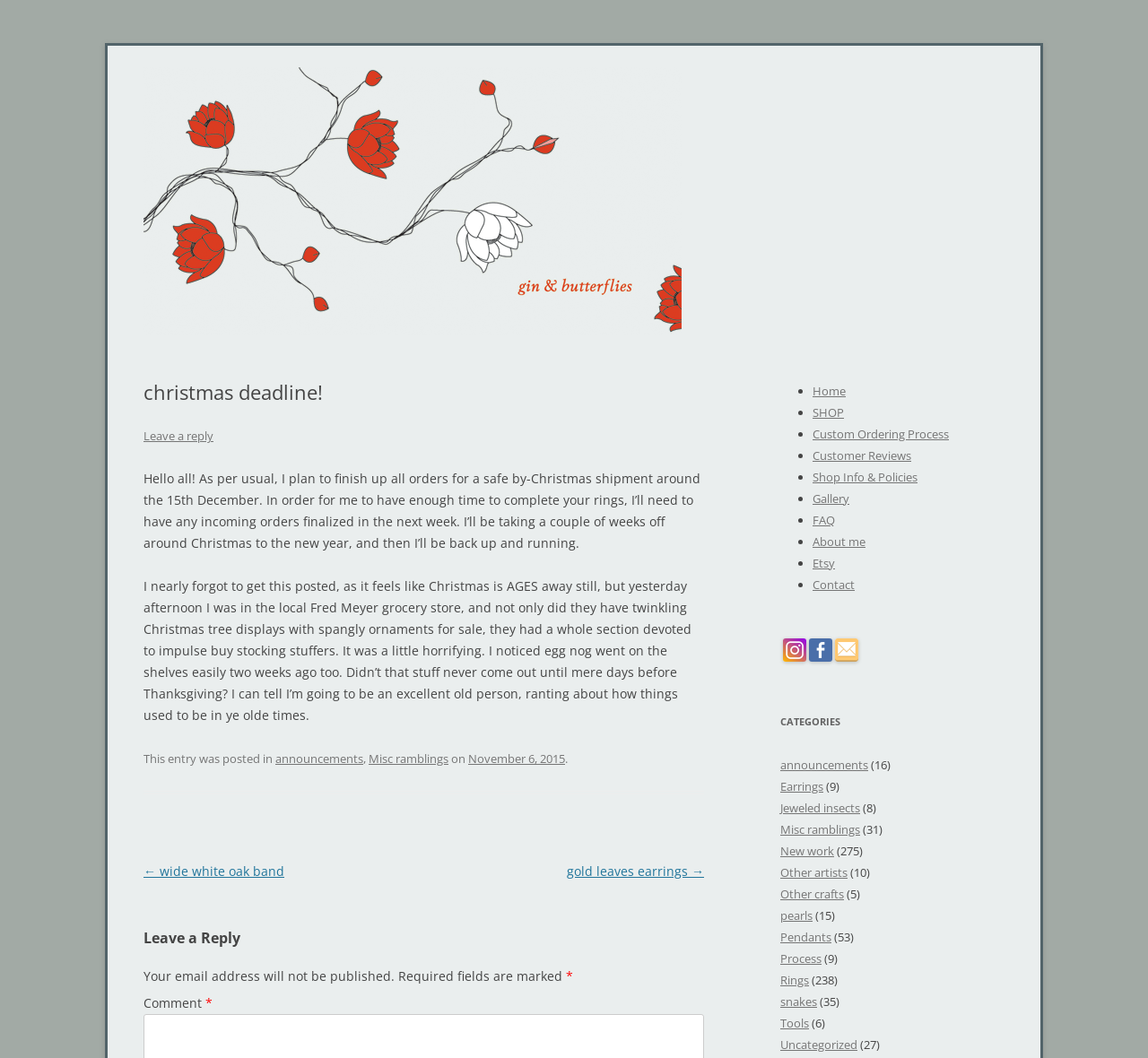Find the bounding box of the element with the following description: "Other crafts". The coordinates must be four float numbers between 0 and 1, formatted as [left, top, right, bottom].

[0.68, 0.837, 0.735, 0.853]